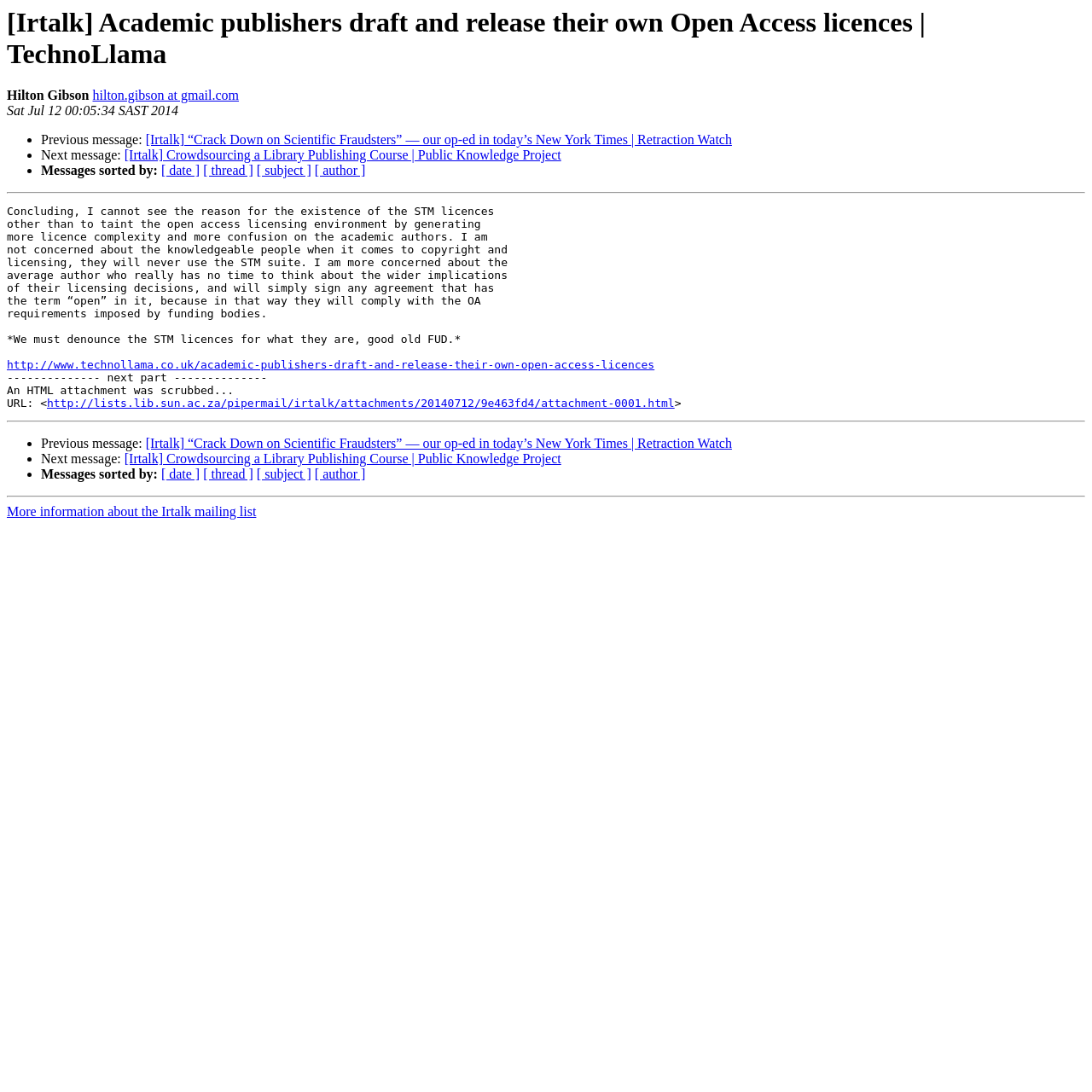What is the name of the mailing list?
Please look at the screenshot and answer using one word or phrase.

Irtalk